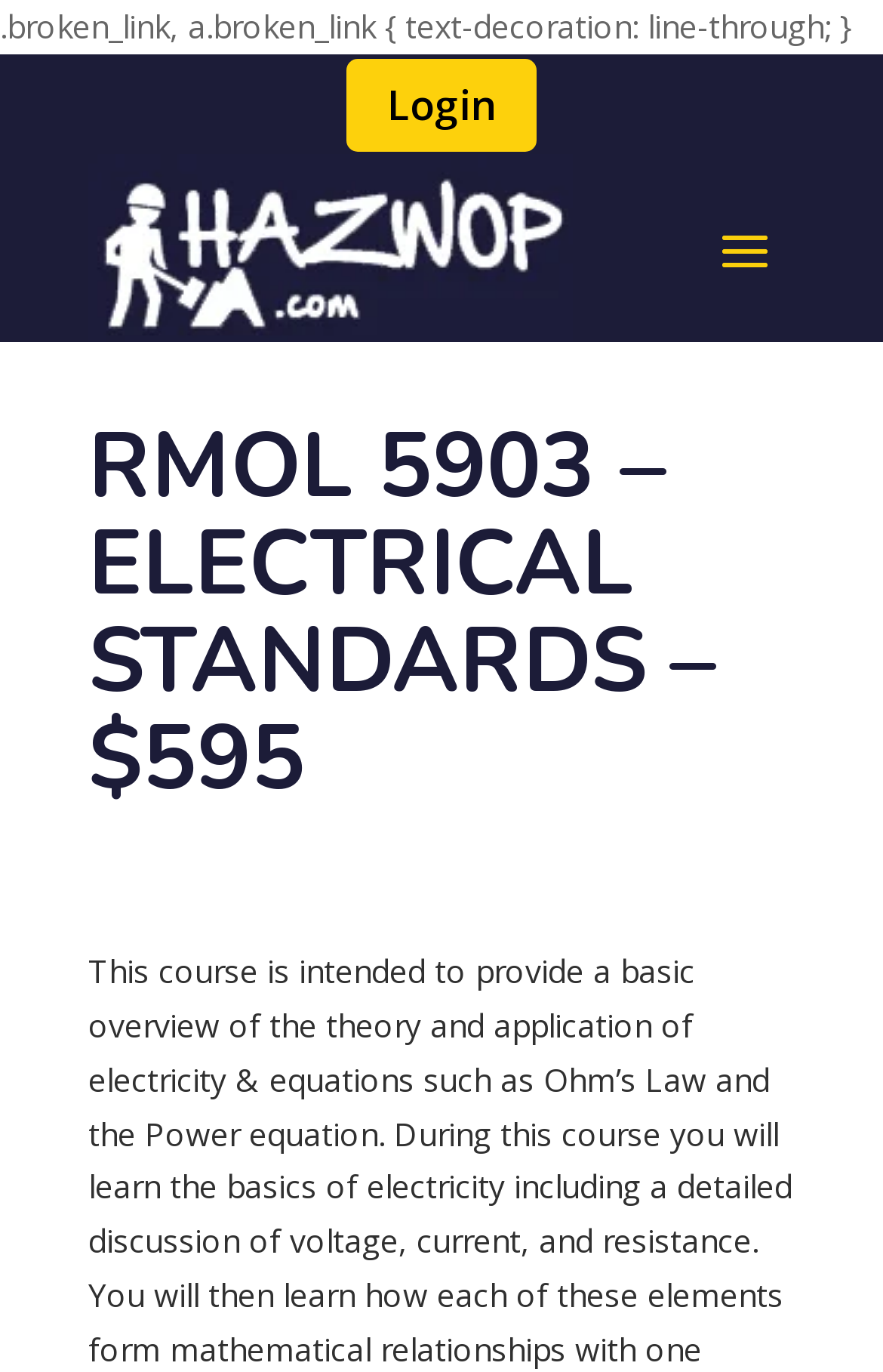Extract the primary heading text from the webpage.

RMOL 5903 – ELECTRICAL STANDARDS – $595